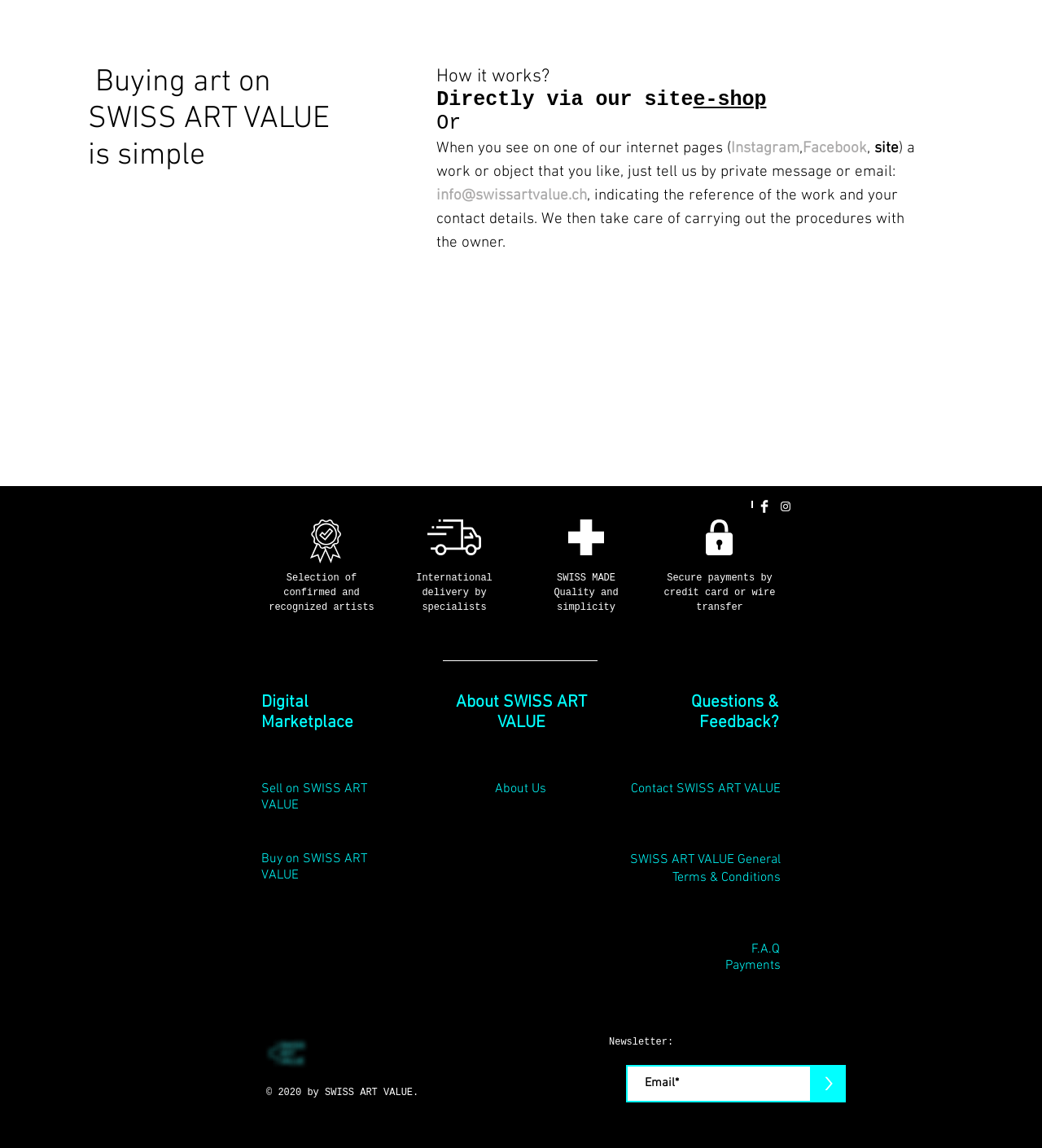Given the element description: "Buy on SWISS ART VALUE", predict the bounding box coordinates of this UI element. The coordinates must be four float numbers between 0 and 1, given as [left, top, right, bottom].

[0.251, 0.741, 0.352, 0.77]